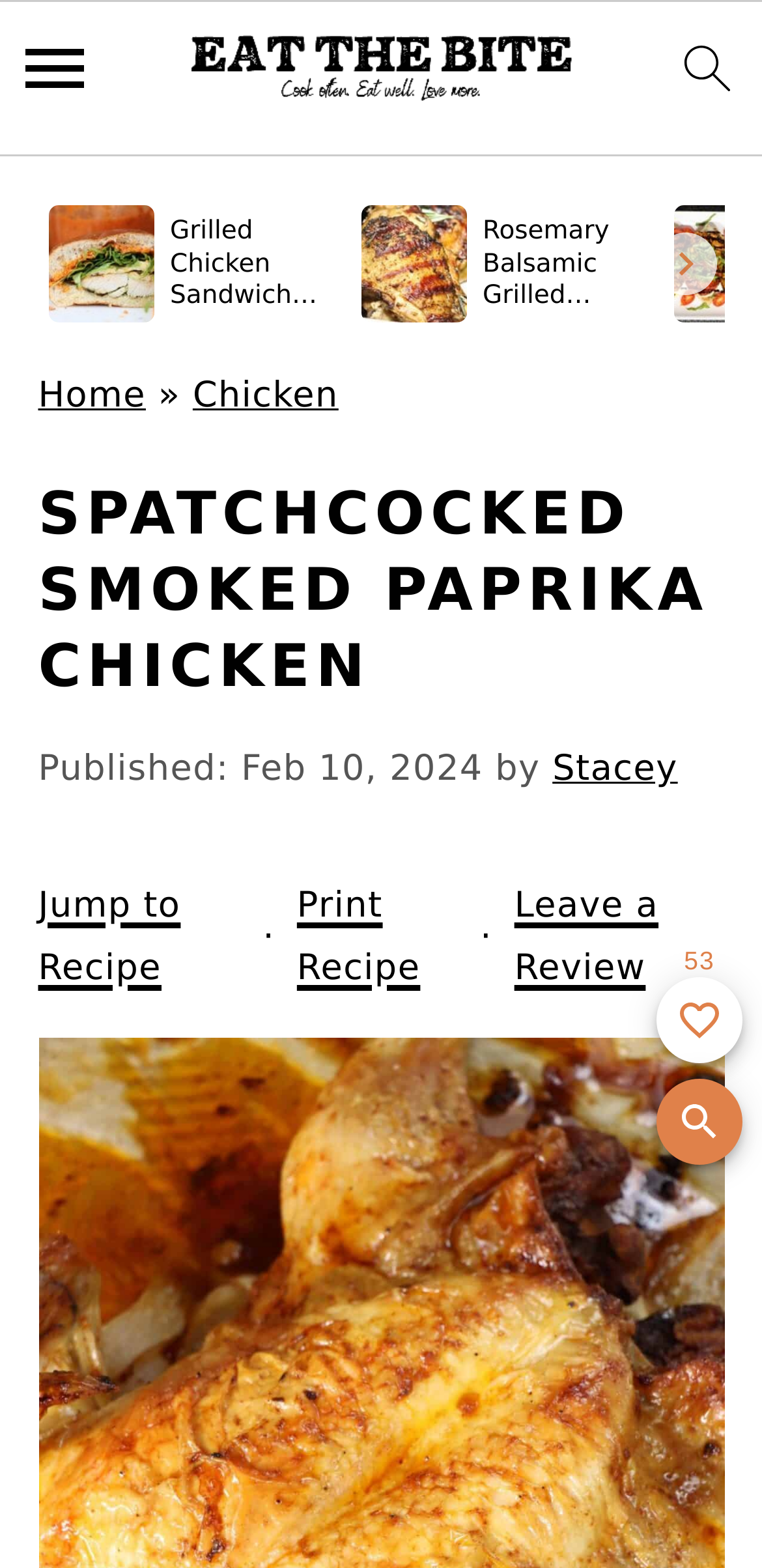From the webpage screenshot, predict the bounding box of the UI element that matches this description: "menu icon".

[0.007, 0.013, 0.135, 0.089]